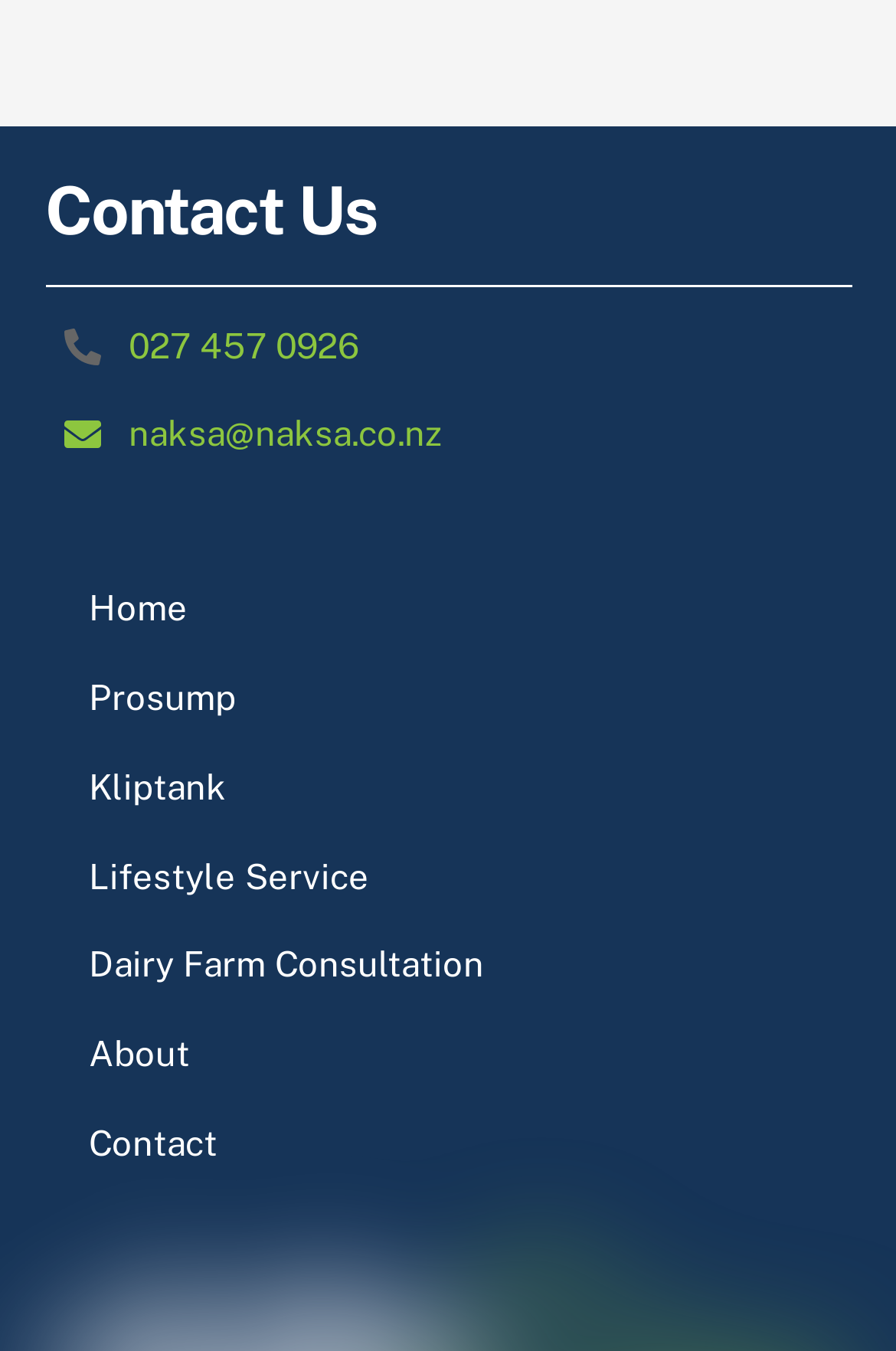Determine the bounding box coordinates of the area to click in order to meet this instruction: "go to Home".

[0.05, 0.418, 0.95, 0.484]